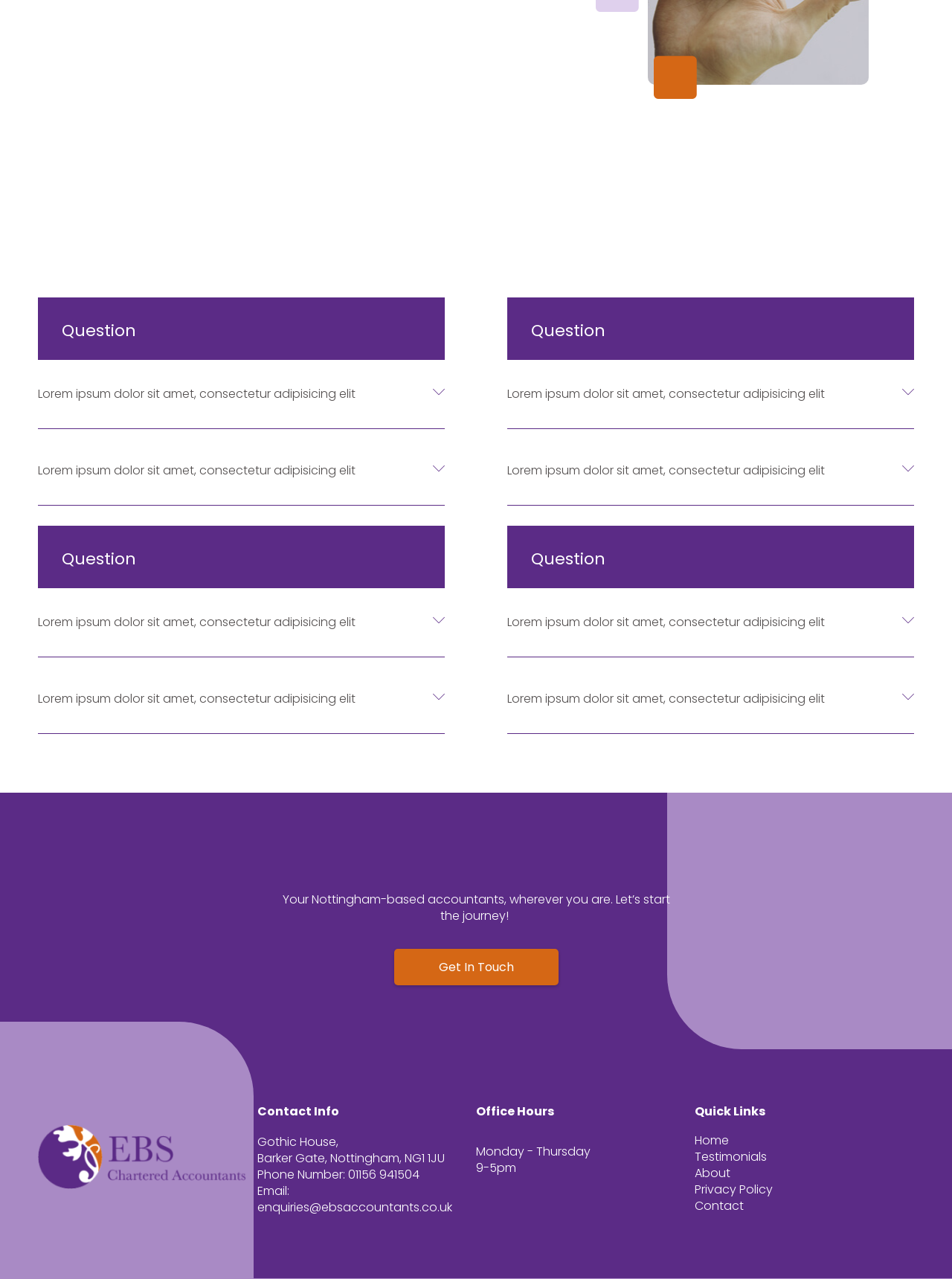Can you identify the bounding box coordinates of the clickable region needed to carry out this instruction: 'Click the 'Contact' link'? The coordinates should be four float numbers within the range of 0 to 1, stated as [left, top, right, bottom].

[0.73, 0.937, 0.96, 0.95]